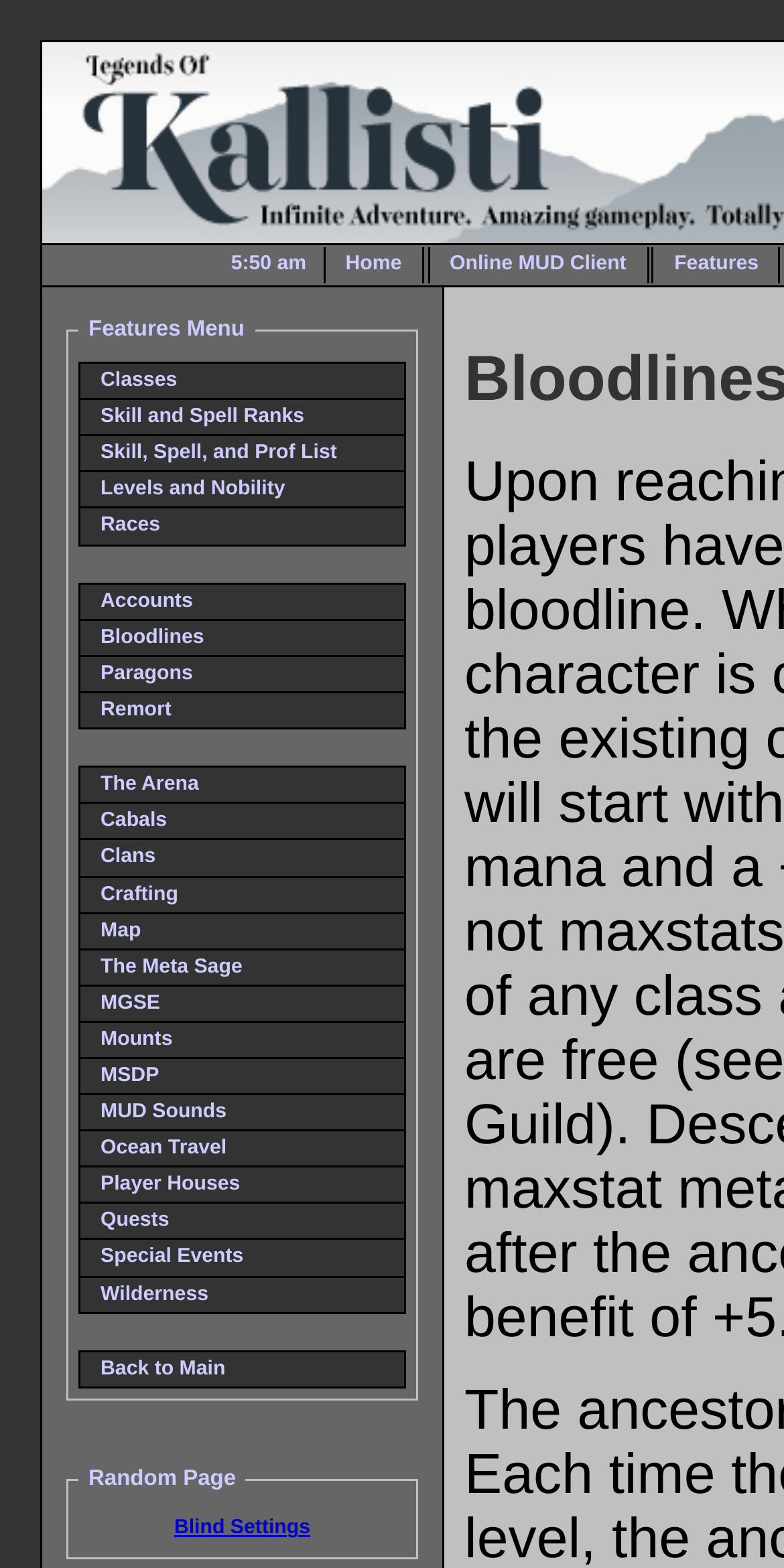Can you show the bounding box coordinates of the region to click on to complete the task described in the instruction: "visit a random page"?

[0.222, 0.968, 0.396, 0.982]